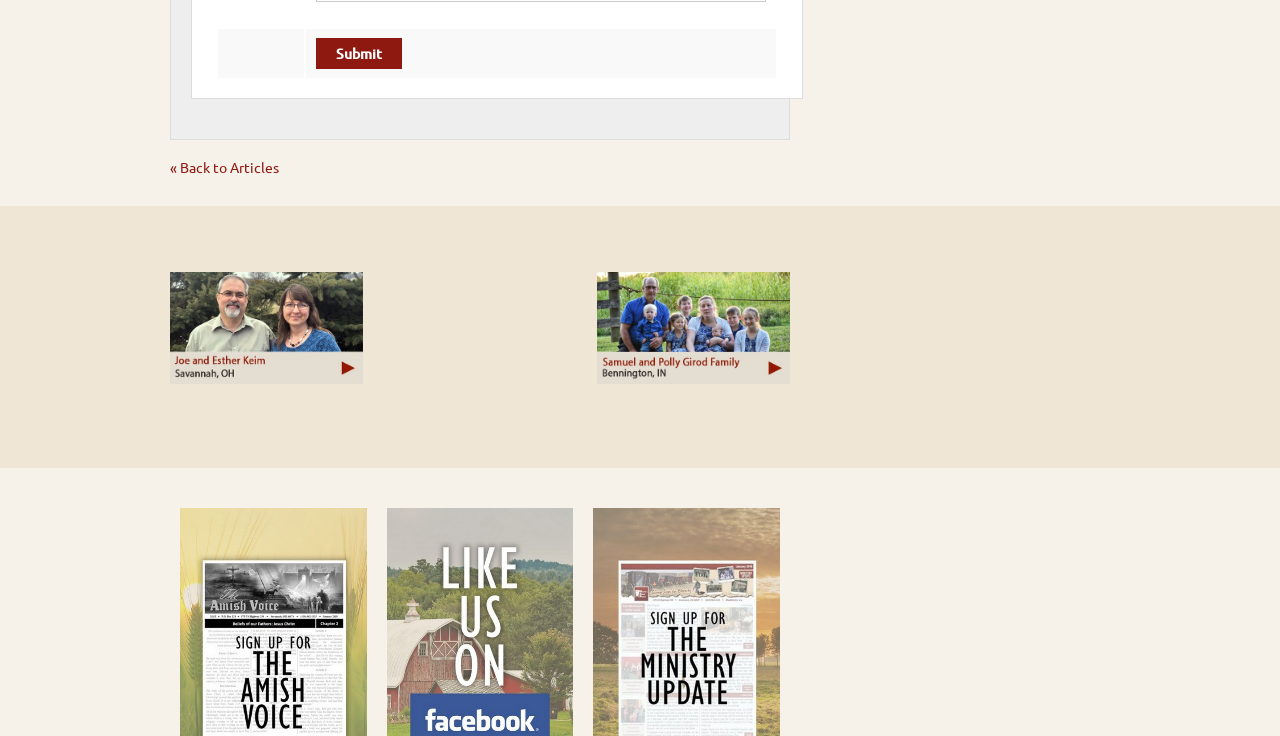How many images are there on the webpage?
Respond with a short answer, either a single word or a phrase, based on the image.

2